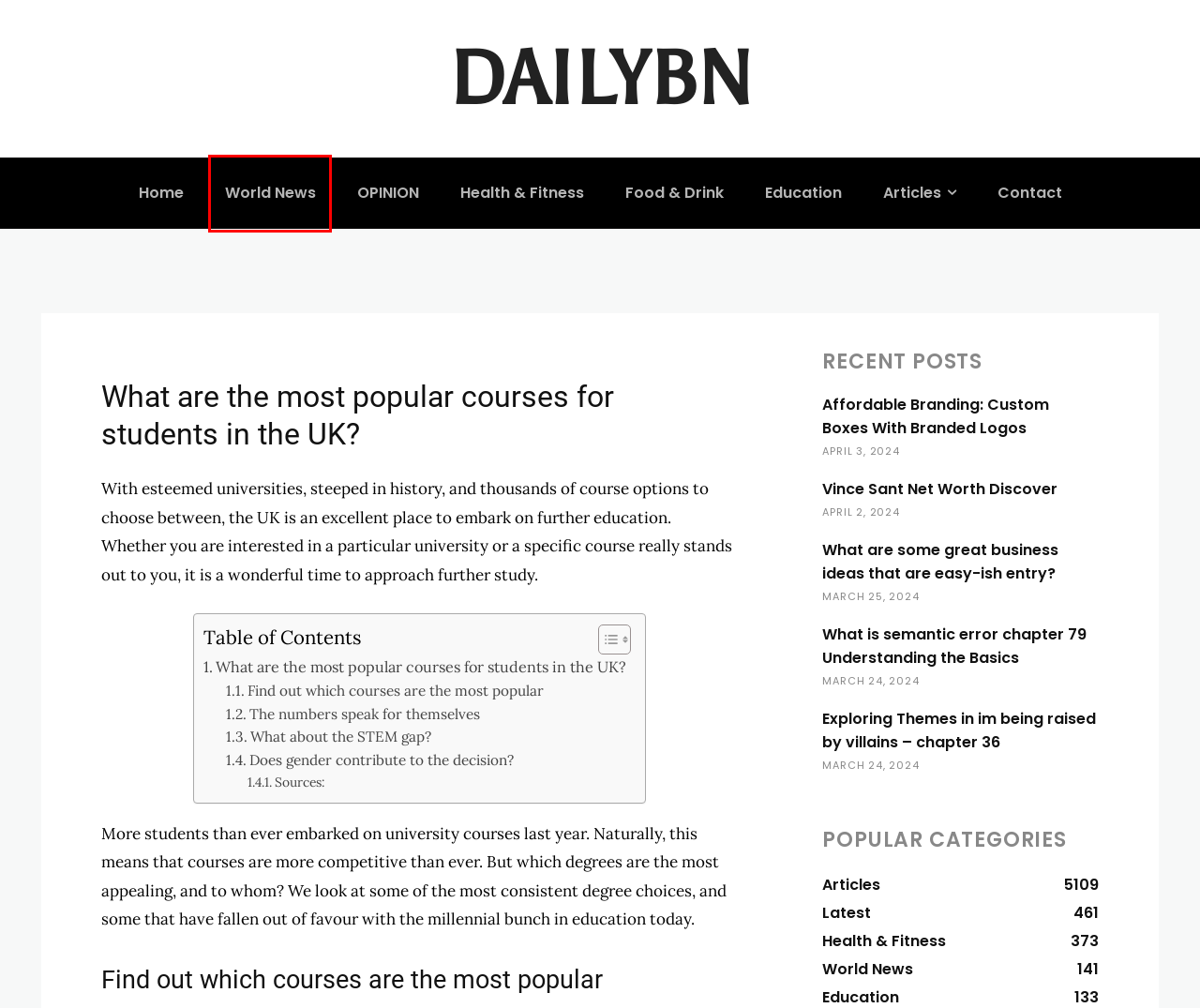Examine the webpage screenshot and identify the UI element enclosed in the red bounding box. Pick the webpage description that most accurately matches the new webpage after clicking the selected element. Here are the candidates:
A. World News Archives - Dailybn
B. Vince Sant Net Worth Discover - Dailybn
C. Education
D. What are some great business ideas that are easy-ish entry
E. What is semantic error chapter 79 Understanding the basics
F. Articles Archives - Dailybn
G. Health & Fitness
H. OPINION Archives - Dailybn

A